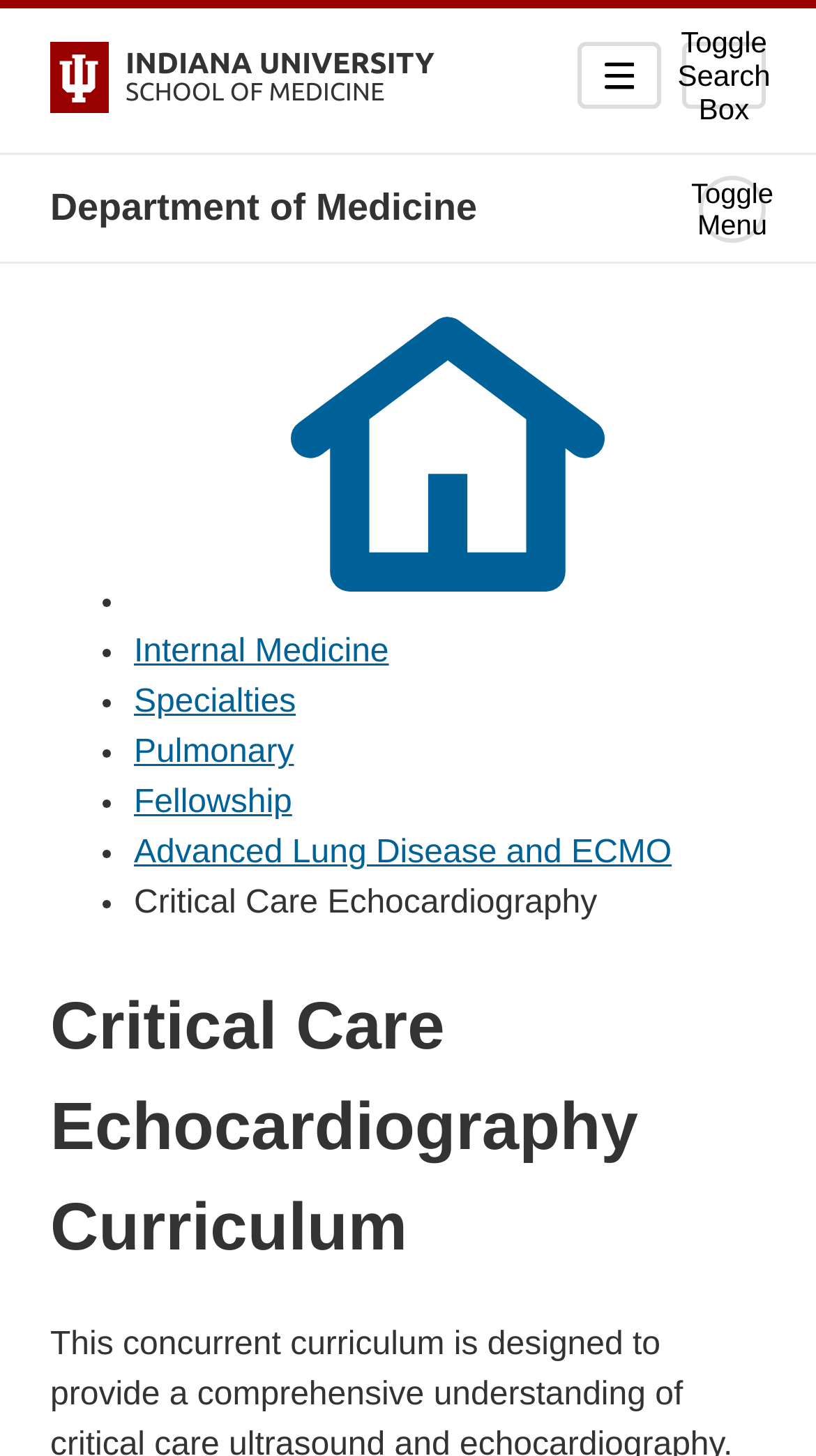Give a detailed overview of the webpage's appearance and contents.

The webpage is about the Critical Care Echocardiography program at the Indiana University School of Medicine. At the top left, there is a link to the Indiana University School of Medicine, accompanied by a small image of the university's logo. Next to it, on the top right, there are three buttons: a mobile menu toggle, a search box popup, and a toggle menu button.

Below the top navigation, there is a heading that reads "Department of Medicine". Underneath, there is a breadcrumb navigation menu that lists the program's hierarchy, starting from "Internal Medicine" to "Specialties", then "Pulmonary", "Fellowship", "Advanced Lung Disease and ECMO", and finally "Critical Care Echocardiography". Each item in the breadcrumb menu is separated by a bullet point.

The main content of the webpage is headed by a title "Critical Care Echocardiography Curriculum", which is located near the bottom of the page. There are no images or other UI elements that stand out besides the university logo and the buttons at the top. The overall layout is organized, with clear headings and concise text.